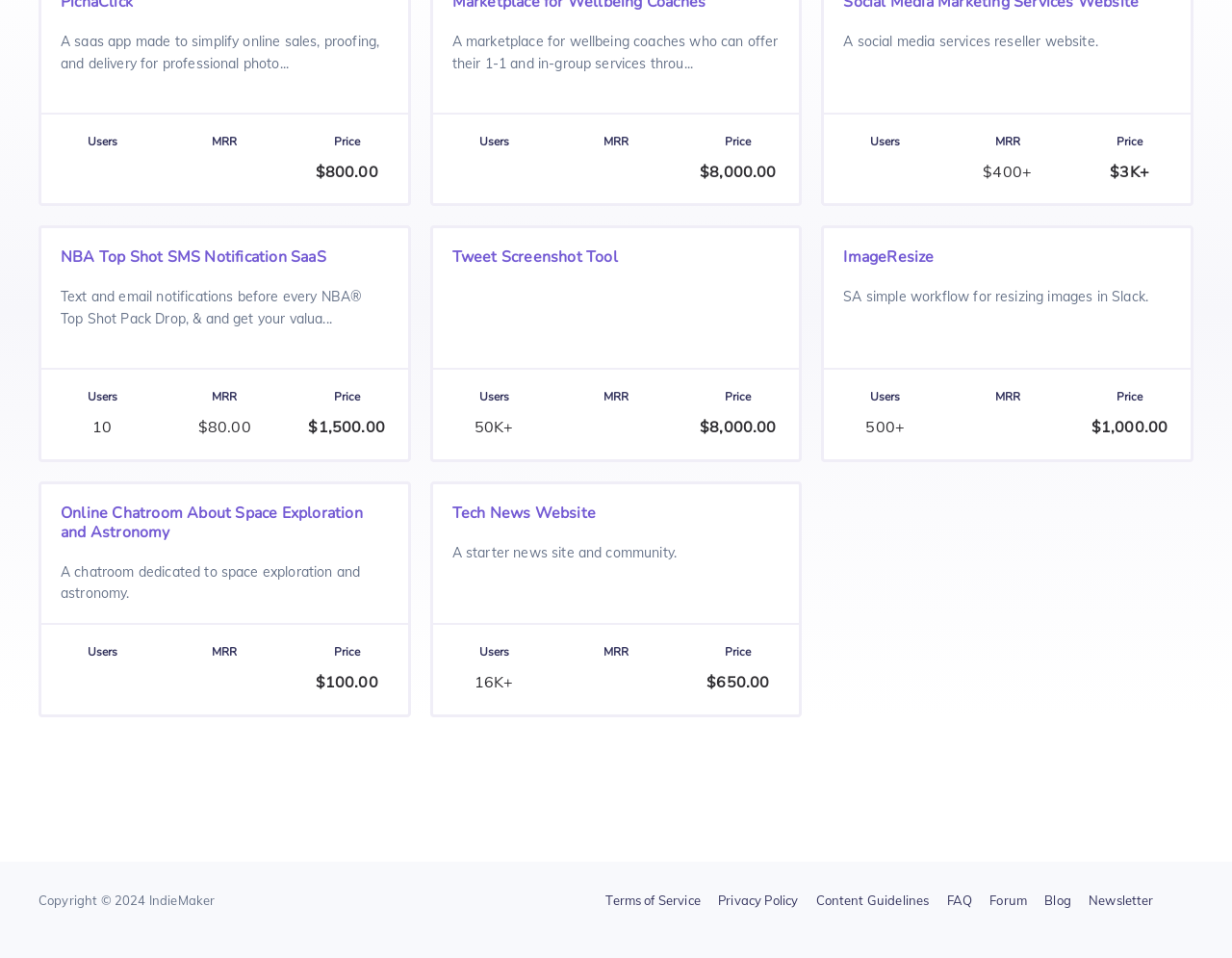Respond to the following question using a concise word or phrase: 
What is the name of the chatroom dedicated to space exploration and astronomy?

Online Chatroom About Space Exploration and Astronomy